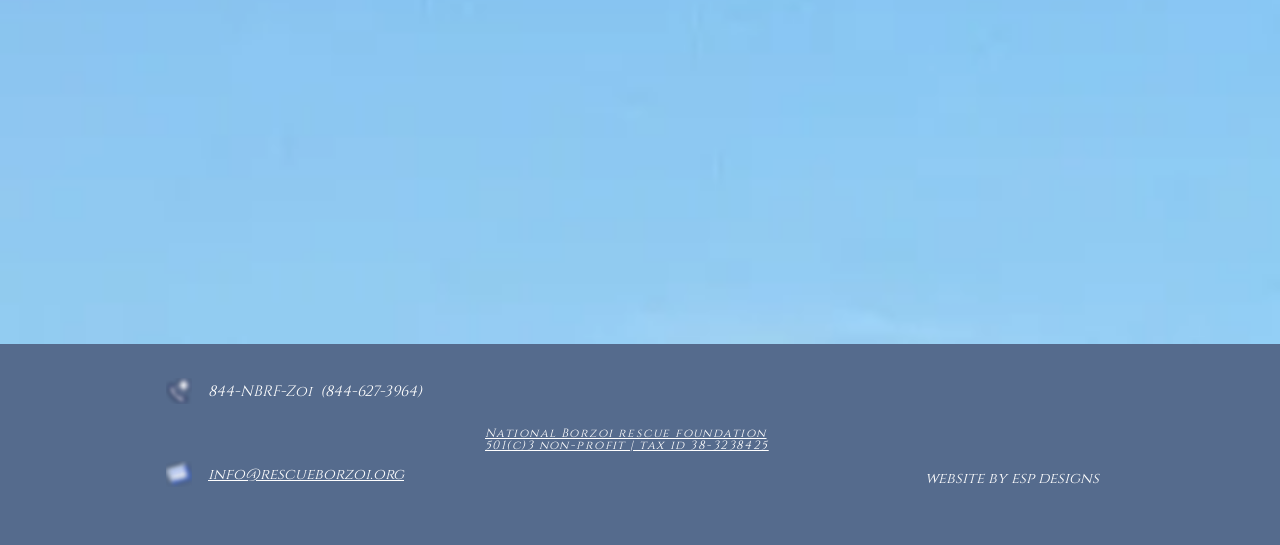Using the provided element description: "aria-label="Facebook"", identify the bounding box coordinates. The coordinates should be four floats between 0 and 1 in the order [left, top, right, bottom].

[0.729, 0.683, 0.759, 0.754]